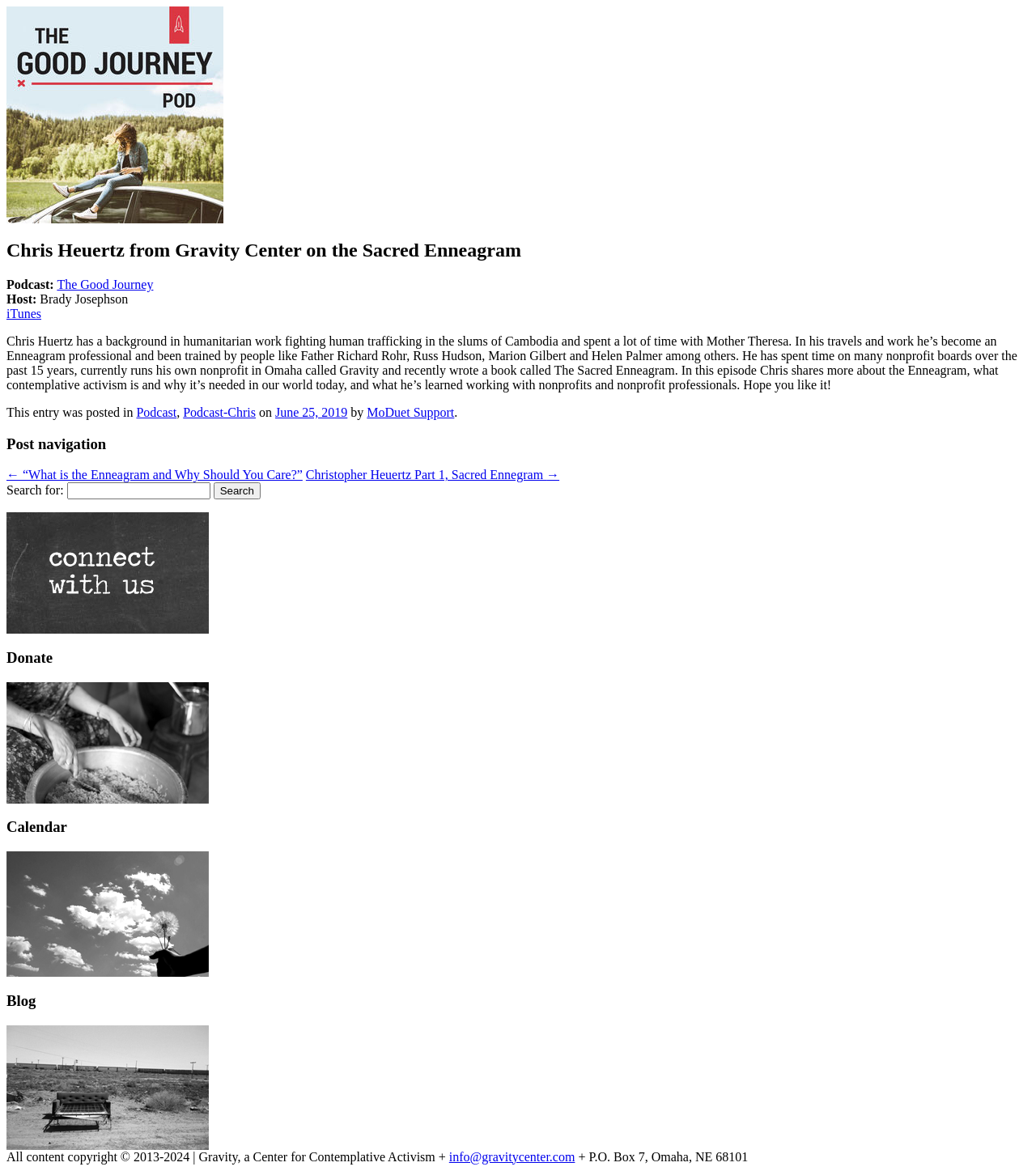Given the content of the image, can you provide a detailed answer to the question?
What is the name of the podcast?

The question can be answered by looking at the article section of the webpage, where it says 'Podcast: The Good Journey'.